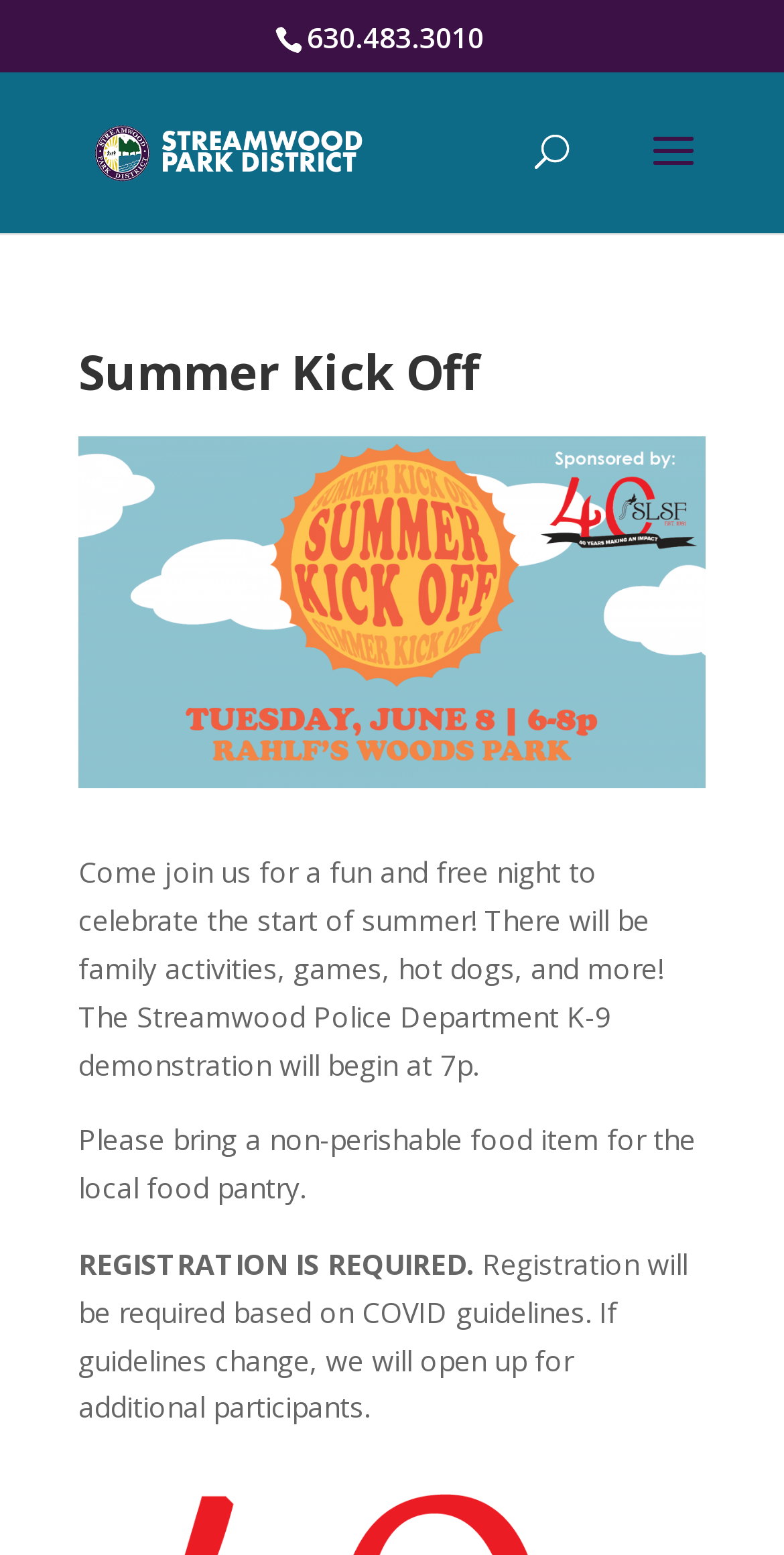What is required for the Summer Kick Off event?
Please give a detailed and elaborate answer to the question.

I found the requirement by looking at the static text element with the bounding box coordinates [0.1, 0.8, 0.605, 0.825] which contains the text 'REGISTRATION IS REQUIRED'.